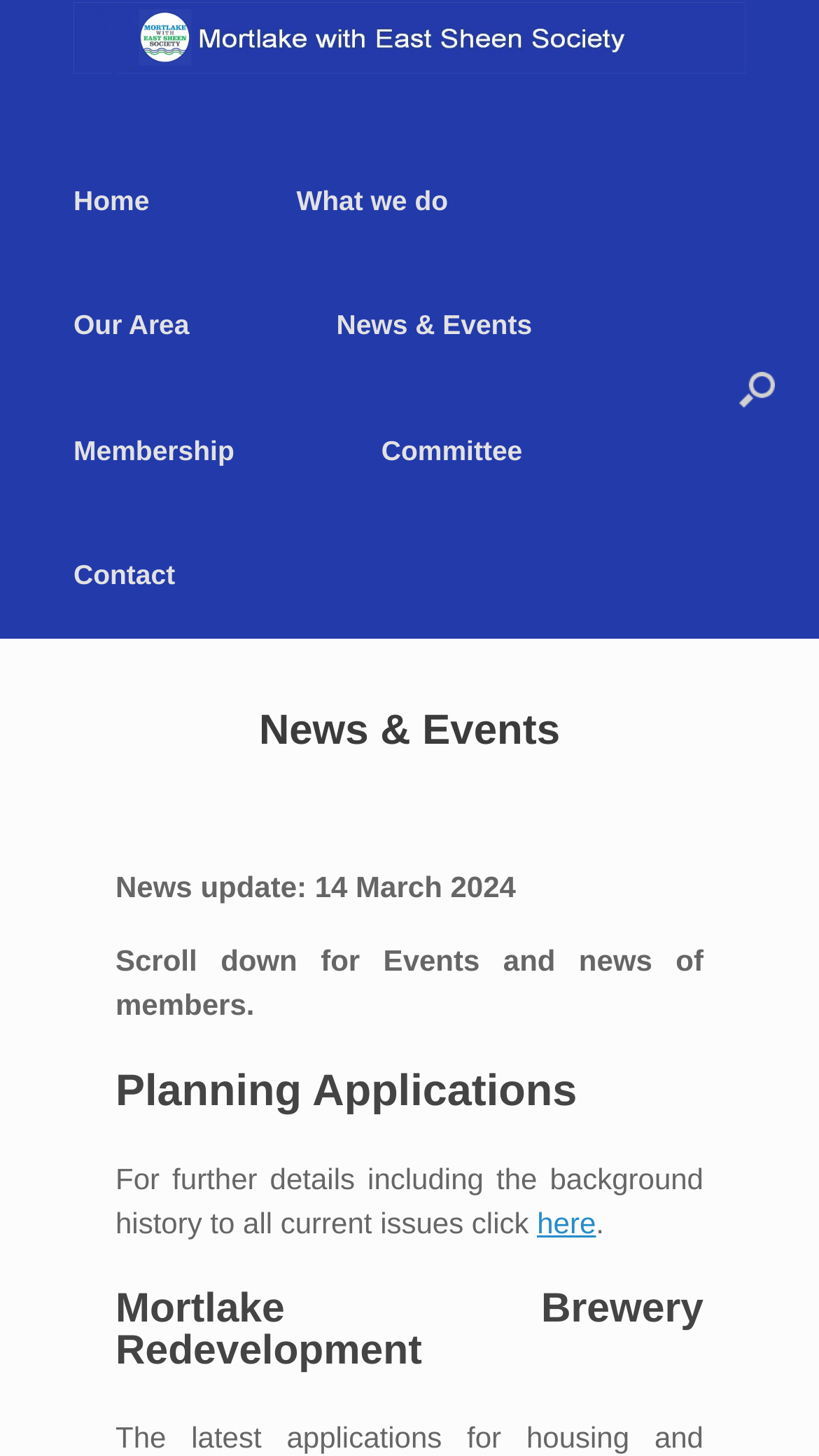Identify the bounding box coordinates of the region that should be clicked to execute the following instruction: "go to home page".

[0.0, 0.095, 0.272, 0.181]